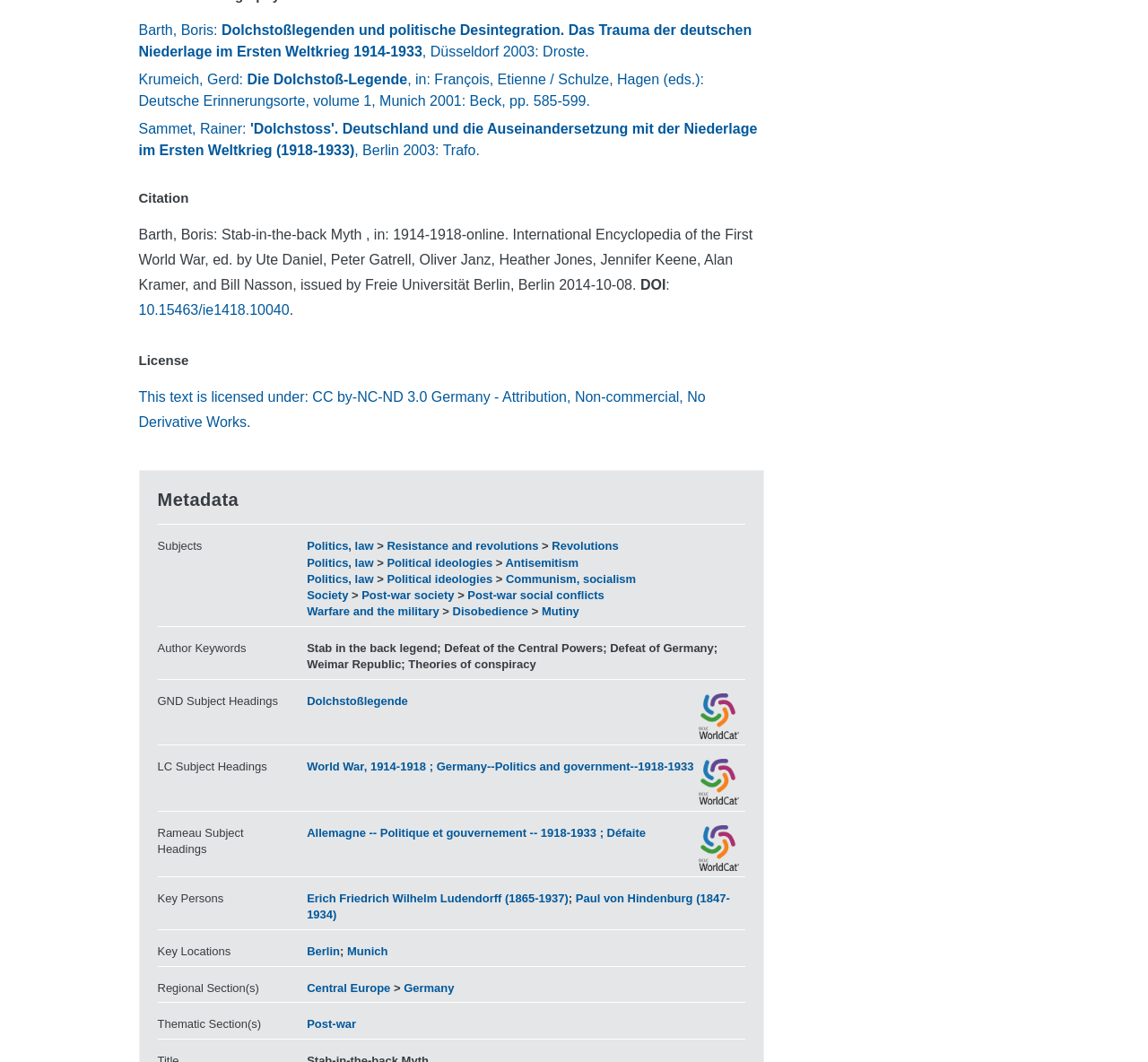Examine the screenshot and answer the question in as much detail as possible: What is the title of the citation?

I found the title of the citation by looking at the StaticText element with the ID 287, which contains the text 'Barth, Boris: Stab-in-the-back Myth, in: 1914-1918-online. International Encyclopedia of the First World War, ed. by Ute Daniel, Peter Gatrell, Oliver Janz, Heather Jones, Jennifer Keene, Alan Kramer, and Bill Nasson, issued by Freie Universität Berlin, Berlin 2014-10-08.'